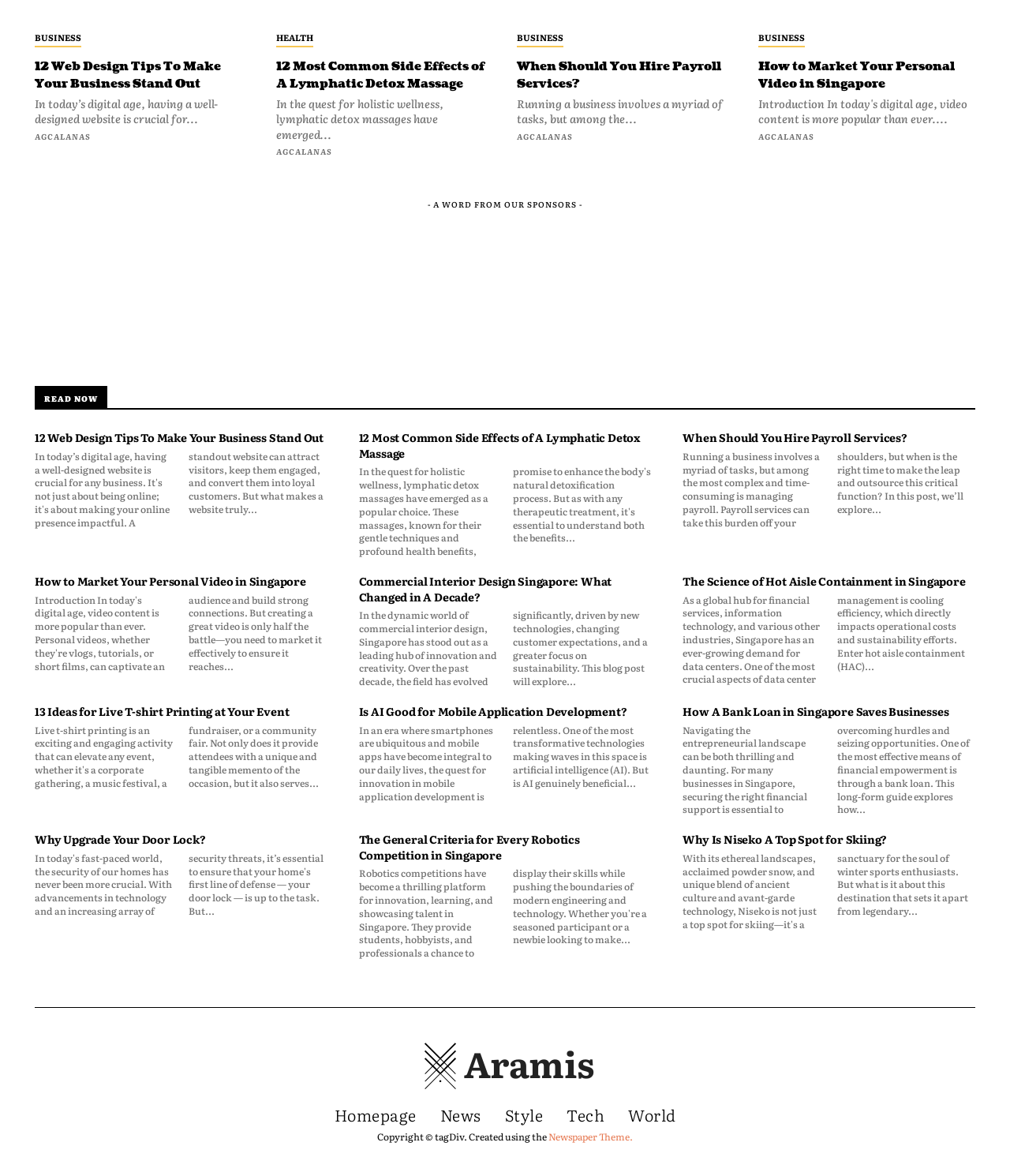Please provide the bounding box coordinates for the element that needs to be clicked to perform the instruction: "Click on 'BUSINESS'". The coordinates must consist of four float numbers between 0 and 1, formatted as [left, top, right, bottom].

[0.034, 0.025, 0.08, 0.04]